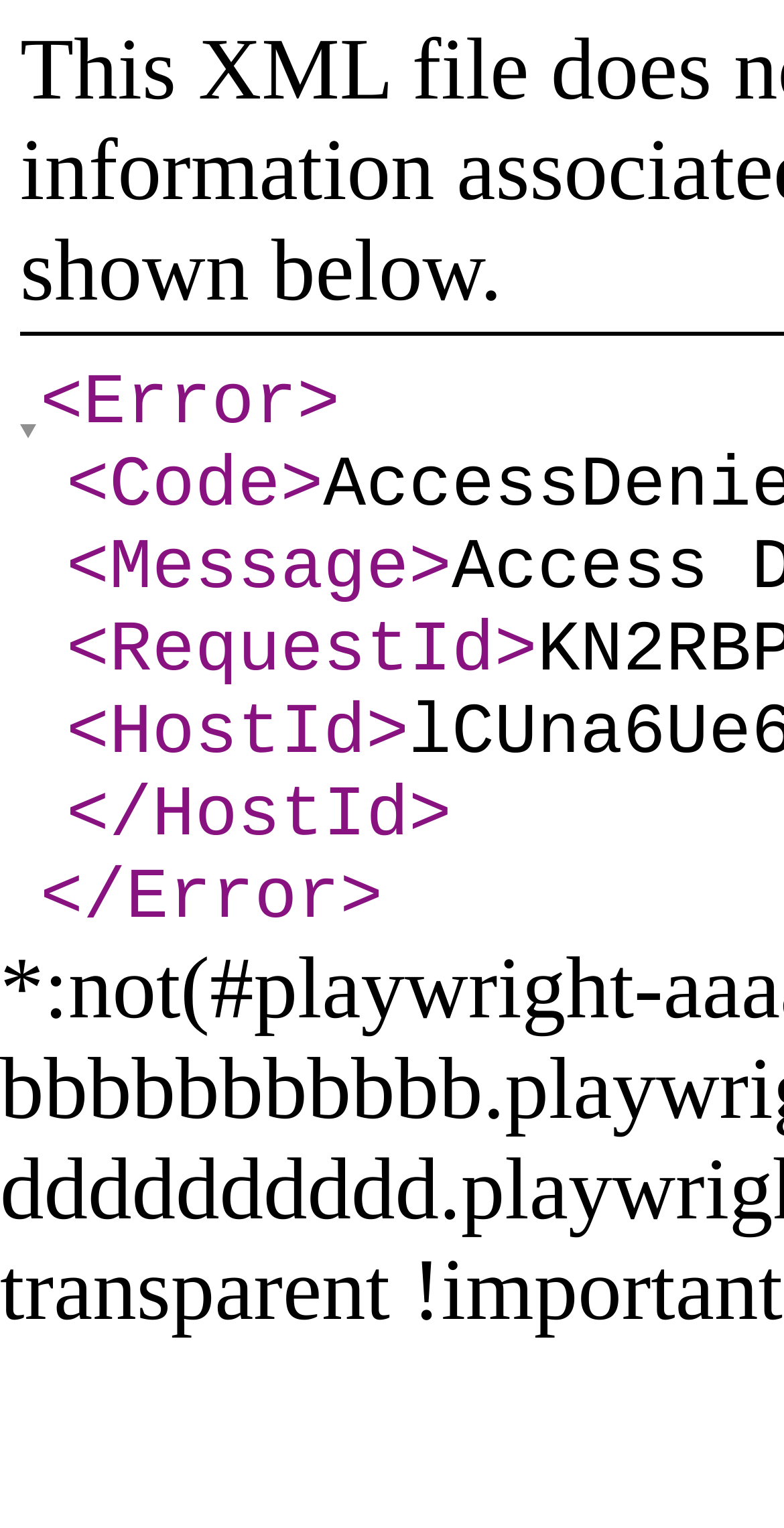What type of content is displayed?
Use the screenshot to answer the question with a single word or phrase.

Error message